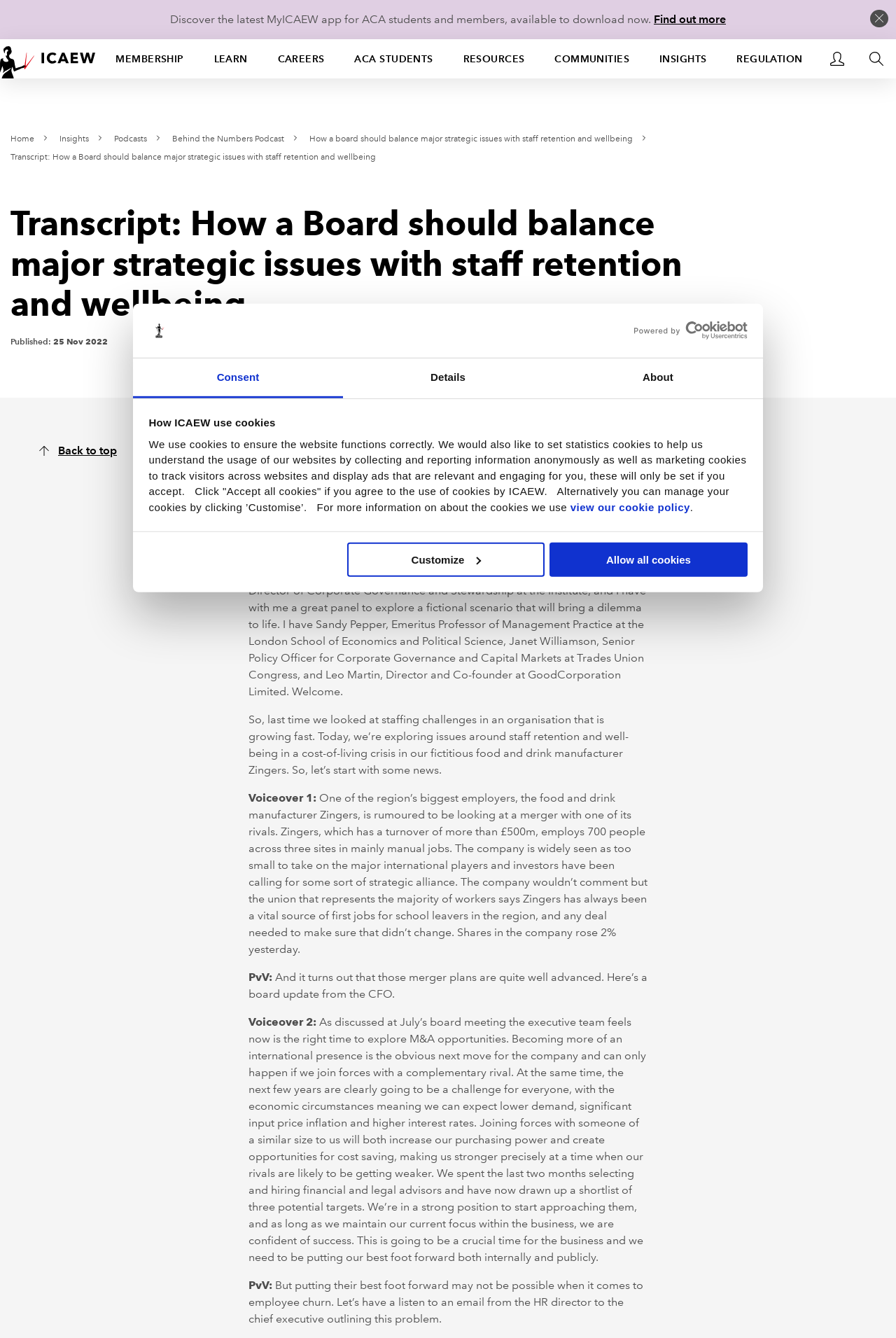Please determine the bounding box coordinates for the element with the description: "Powered by Cookiebot".

[0.697, 0.24, 0.834, 0.254]